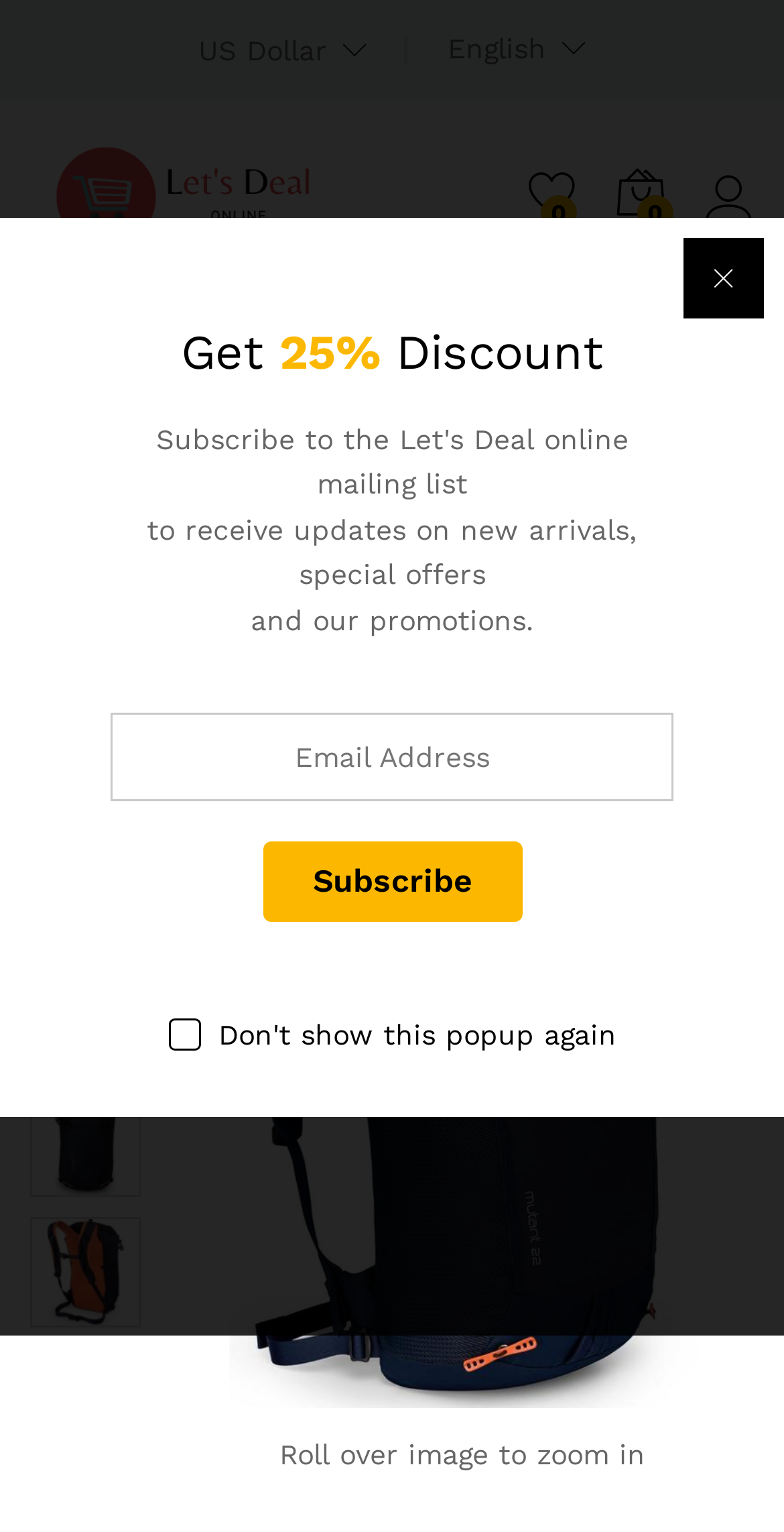Locate the bounding box coordinates of the element to click to perform the following action: 'Log in to the website'. The coordinates should be given as four float values between 0 and 1, in the form of [left, top, right, bottom].

[0.9, 0.108, 0.962, 0.148]